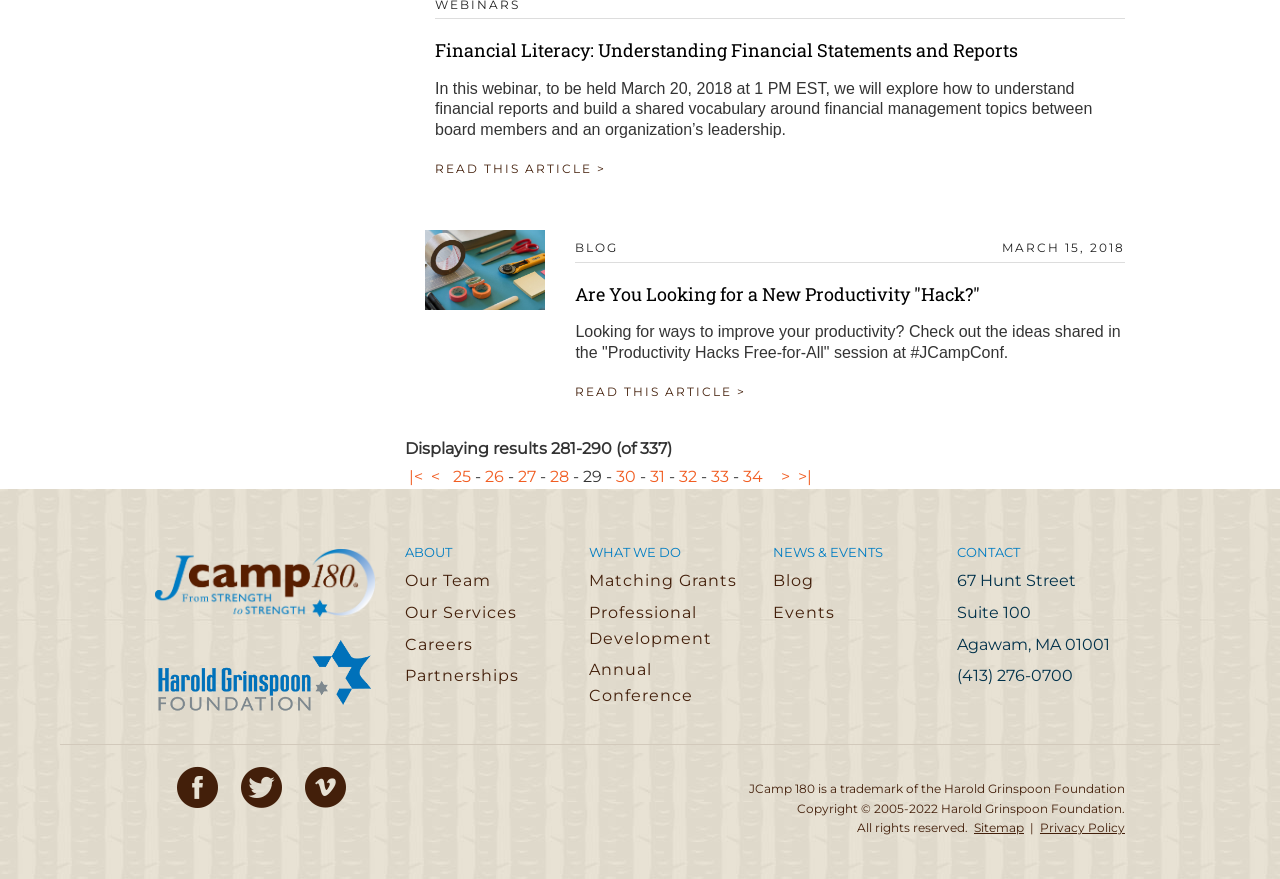Pinpoint the bounding box coordinates of the area that must be clicked to complete this instruction: "Go to page 25".

[0.354, 0.522, 0.368, 0.544]